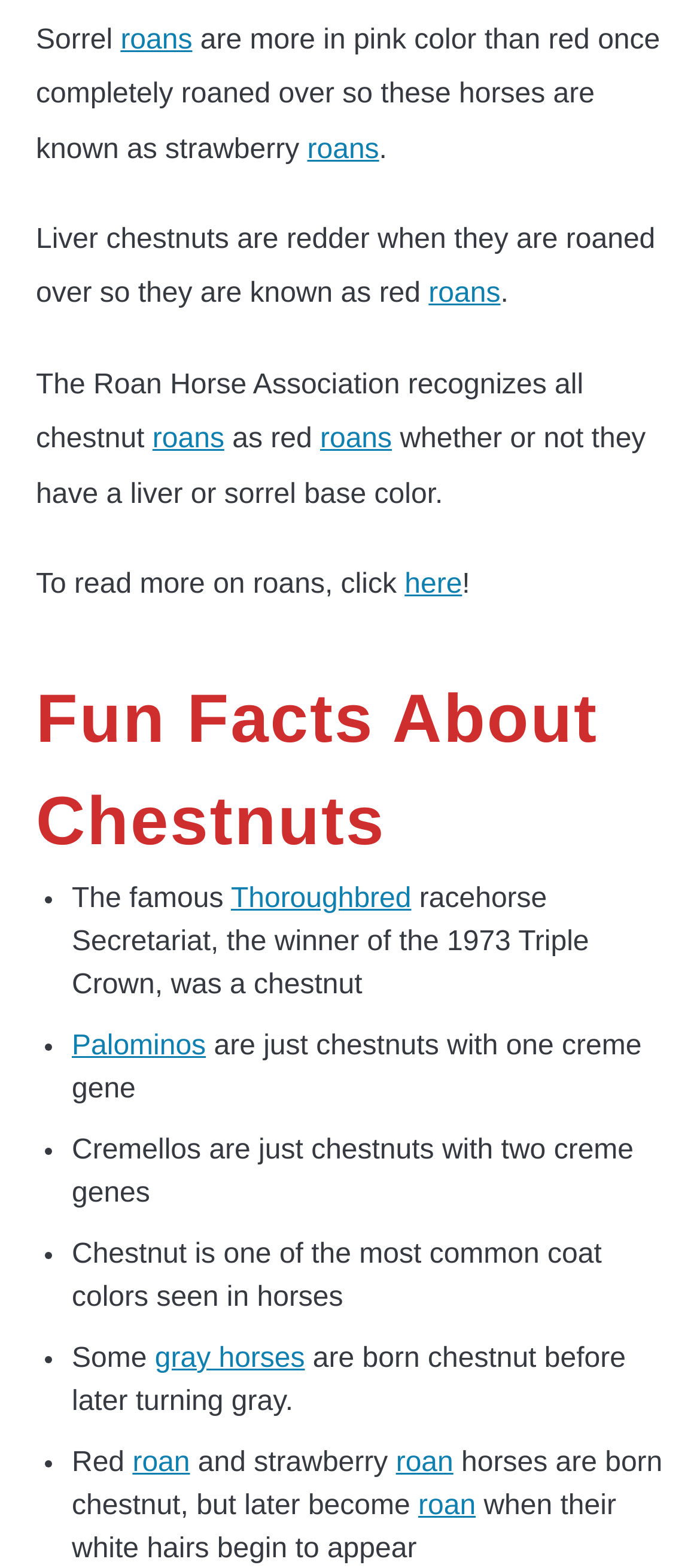Given the description of a UI element: "gray horses", identify the bounding box coordinates of the matching element in the webpage screenshot.

[0.221, 0.857, 0.435, 0.876]